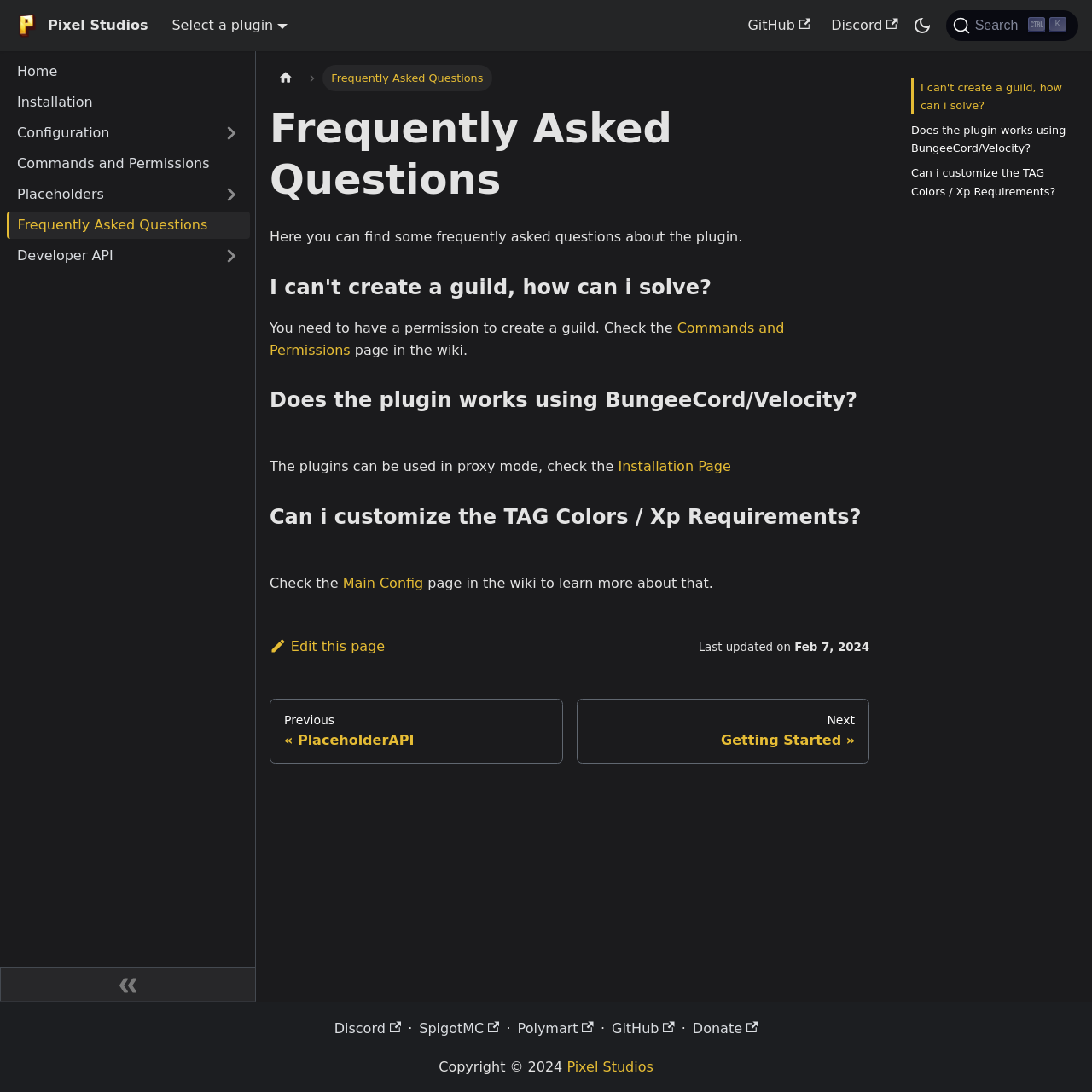Examine the image carefully and respond to the question with a detailed answer: 
What is the last updated date of the webpage?

The last updated date of the webpage is mentioned in the footer section as 'Last updated on Feb 7, 2024'.